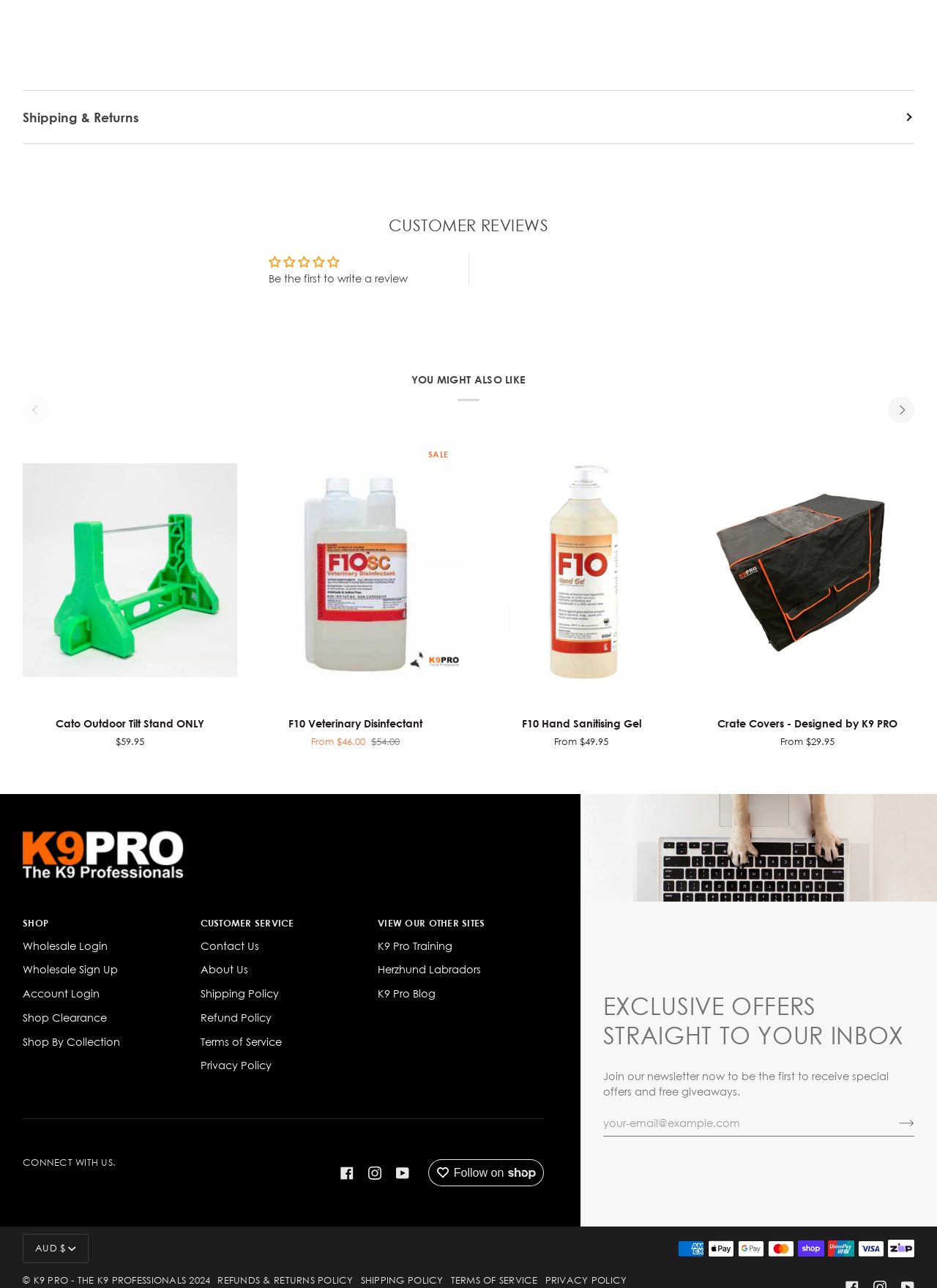Determine the bounding box coordinates for the area that needs to be clicked to fulfill this task: "Click 'Shipping & Returns'". The coordinates must be given as four float numbers between 0 and 1, i.e., [left, top, right, bottom].

[0.024, 0.07, 0.976, 0.111]